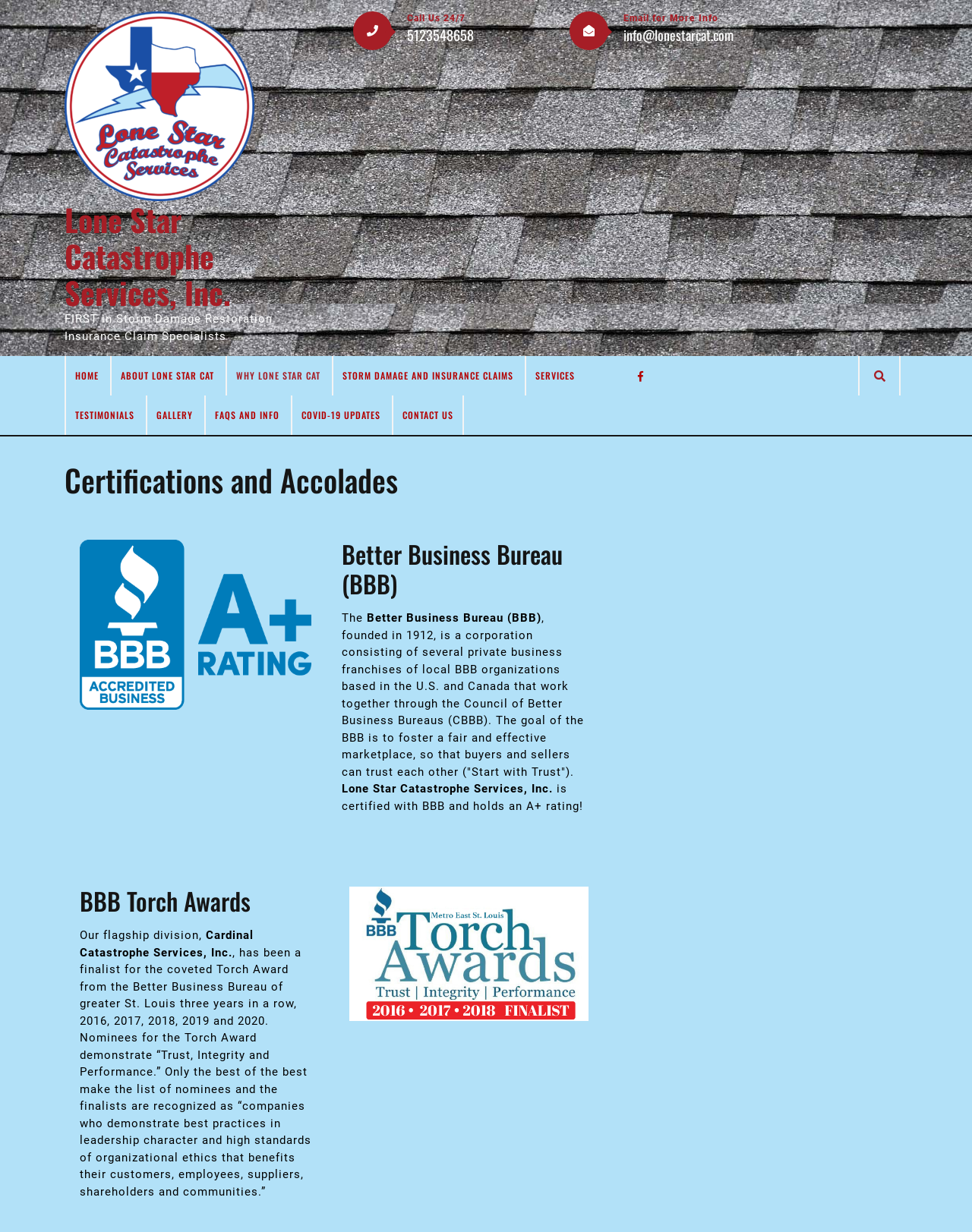Generate a comprehensive description of the contents of the webpage.

The webpage is about Certifications and Accolades of Lone Star Catastrophe Services, Inc. At the top, there is a logo of the company, accompanied by a link to the company's homepage. Below the logo, there is a heading with the company's name. 

To the right of the logo, there is a section with contact information, including a "Call Us 24/7" button, a phone number, and an email address. 

Below the contact information, there is a top menu with links to various pages, including HOME, ABOUT LONE STAR CAT, WHY LONE STAR CAT, STORM DAMAGE AND INSURANCE CLAIMS, SERVICES, TESTIMONIALS, GALLERY, FAQS AND INFO, COVID-19 UPDATES, and CONTACT US.

On the left side of the page, there is a section with certifications and accolades. It starts with a heading "Certifications and Accolades" and has a link to the Better Business Bureau (BBB) with an image of the BBB logo. Below the BBB link, there is a description of the BBB, its history, and its goal. 

The page also mentions that Lone Star Catastrophe Services, Inc. is certified with BBB and holds an A+ rating. Further down, there is a section about the BBB Torch Awards, where the company's flagship division, Cardinal Catastrophe Services, Inc., has been a finalist for the Torch Award from the Better Business Bureau of greater St. Louis for several years. This section includes an image of the Torch Award.